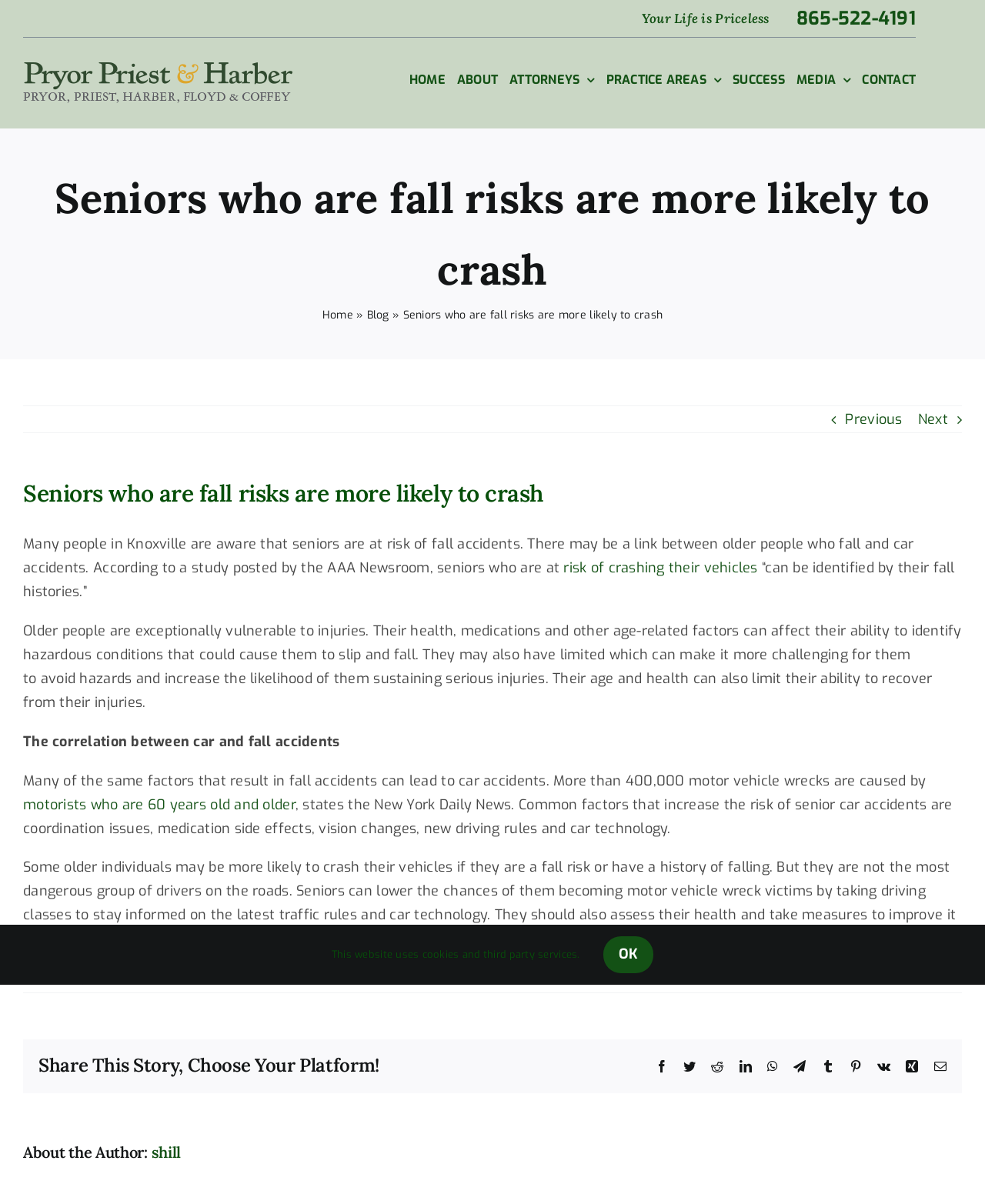Can you identify the bounding box coordinates of the clickable region needed to carry out this instruction: 'Go to the home page'? The coordinates should be four float numbers within the range of 0 to 1, stated as [left, top, right, bottom].

[0.416, 0.032, 0.452, 0.079]